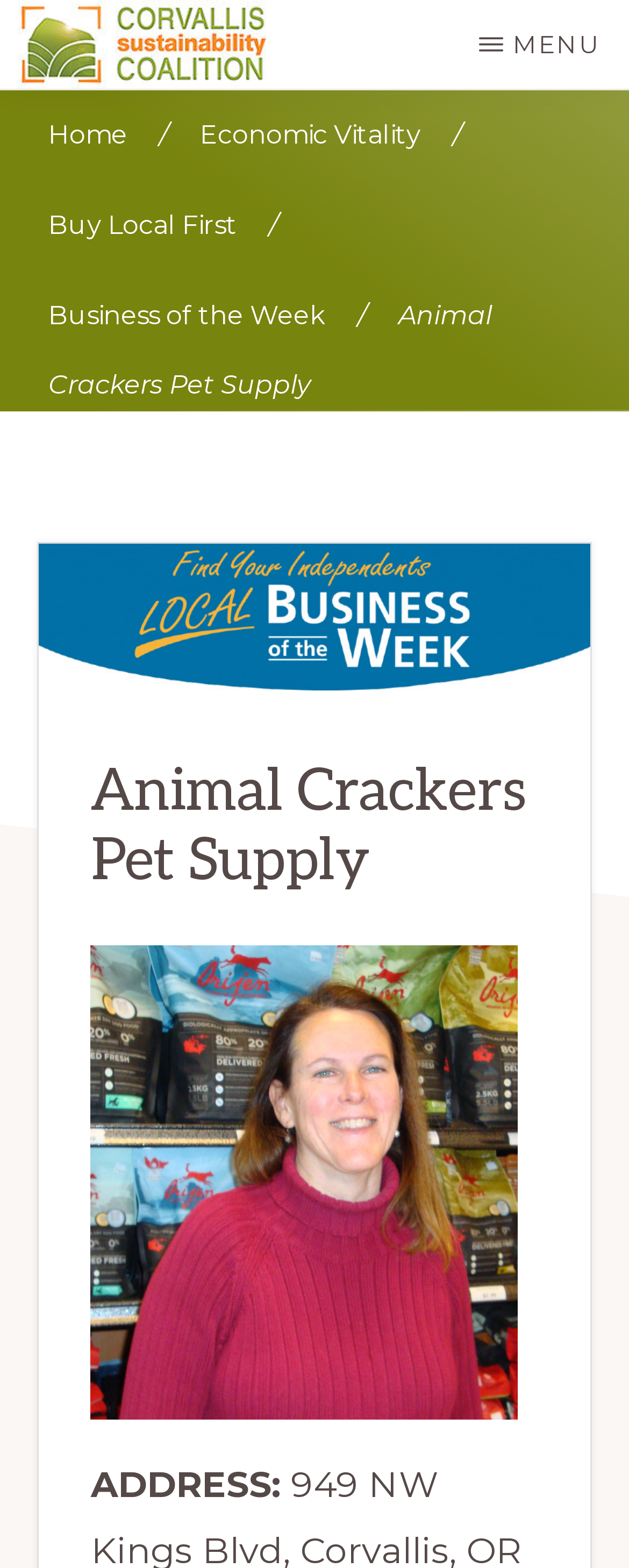Give the bounding box coordinates for this UI element: "Economic Vitality". The coordinates should be four float numbers between 0 and 1, arranged as [left, top, right, bottom].

[0.318, 0.058, 0.669, 0.115]